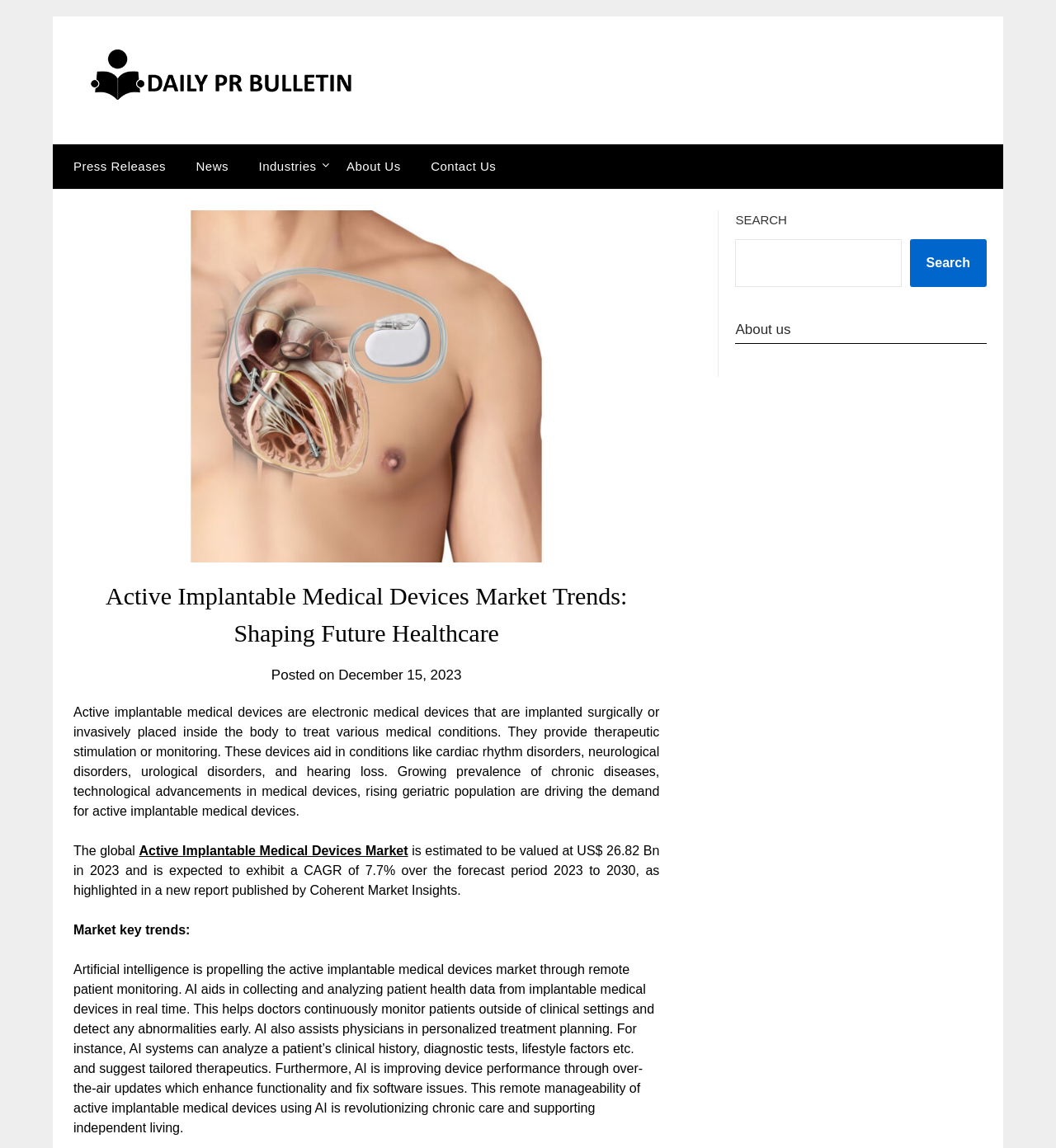Please provide the bounding box coordinates for the element that needs to be clicked to perform the instruction: "Go to Contact Us". The coordinates must consist of four float numbers between 0 and 1, formatted as [left, top, right, bottom].

[0.395, 0.126, 0.482, 0.165]